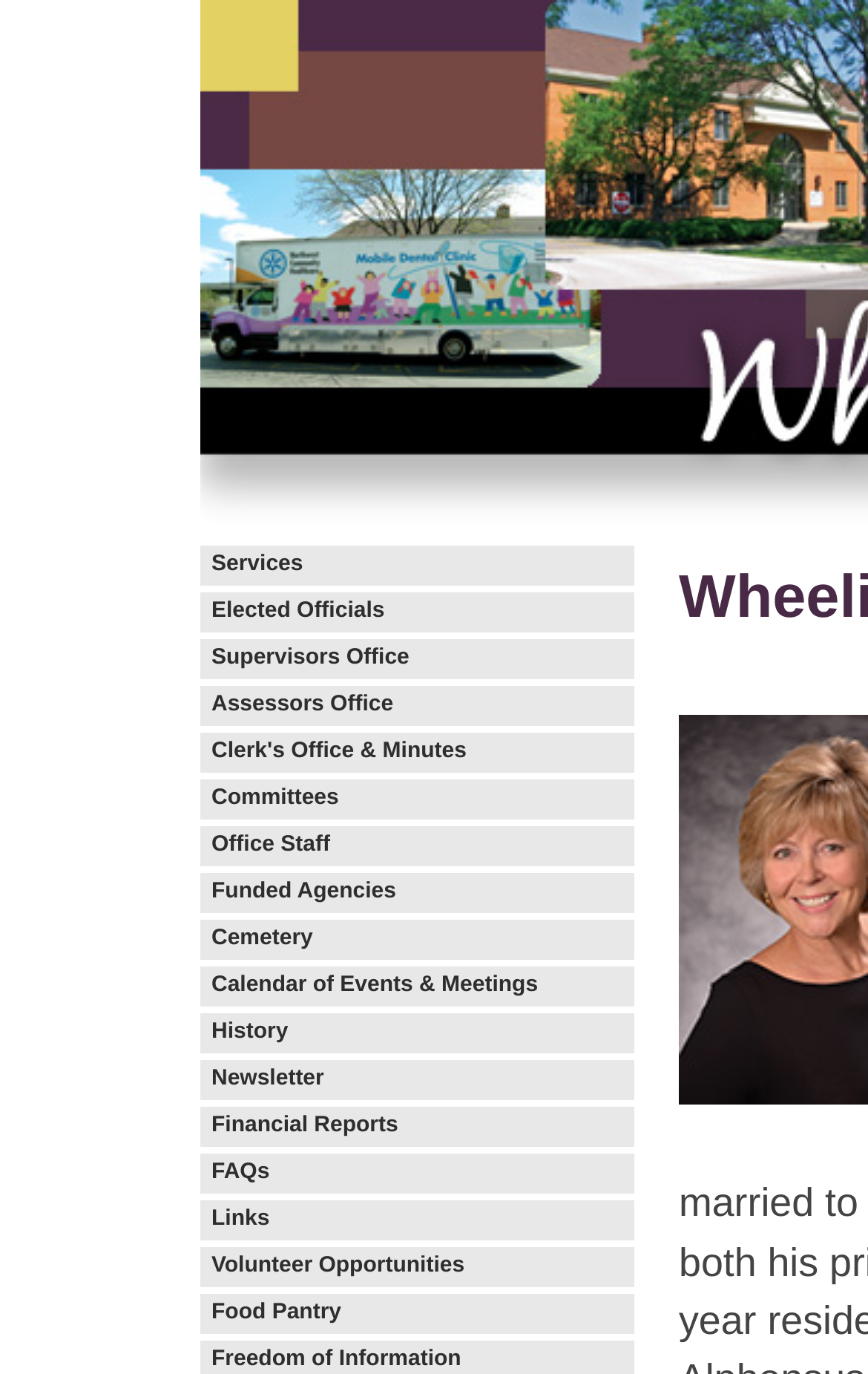Using the format (top-left x, top-left y, bottom-right x, bottom-right y), provide the bounding box coordinates for the described UI element. All values should be floating point numbers between 0 and 1: Clerk's Office & Minutes

[0.231, 0.54, 0.731, 0.556]